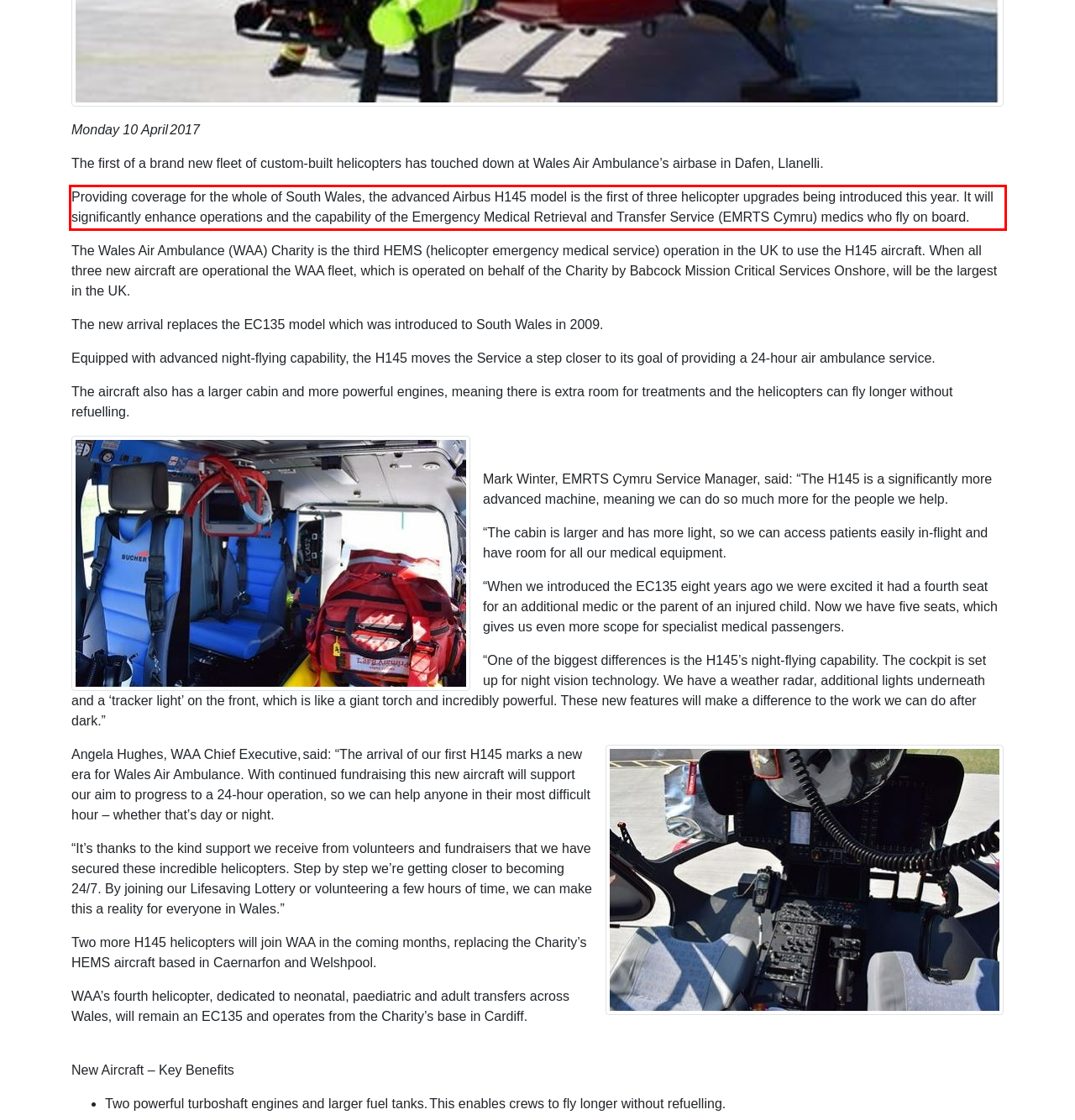Identify and transcribe the text content enclosed by the red bounding box in the given screenshot.

Providing coverage for the whole of South Wales, the advanced Airbus H145 model is the first of three helicopter upgrades being introduced this year. It will significantly enhance operations and the capability of the Emergency Medical Retrieval and Transfer Service (EMRTS Cymru) medics who fly on board.